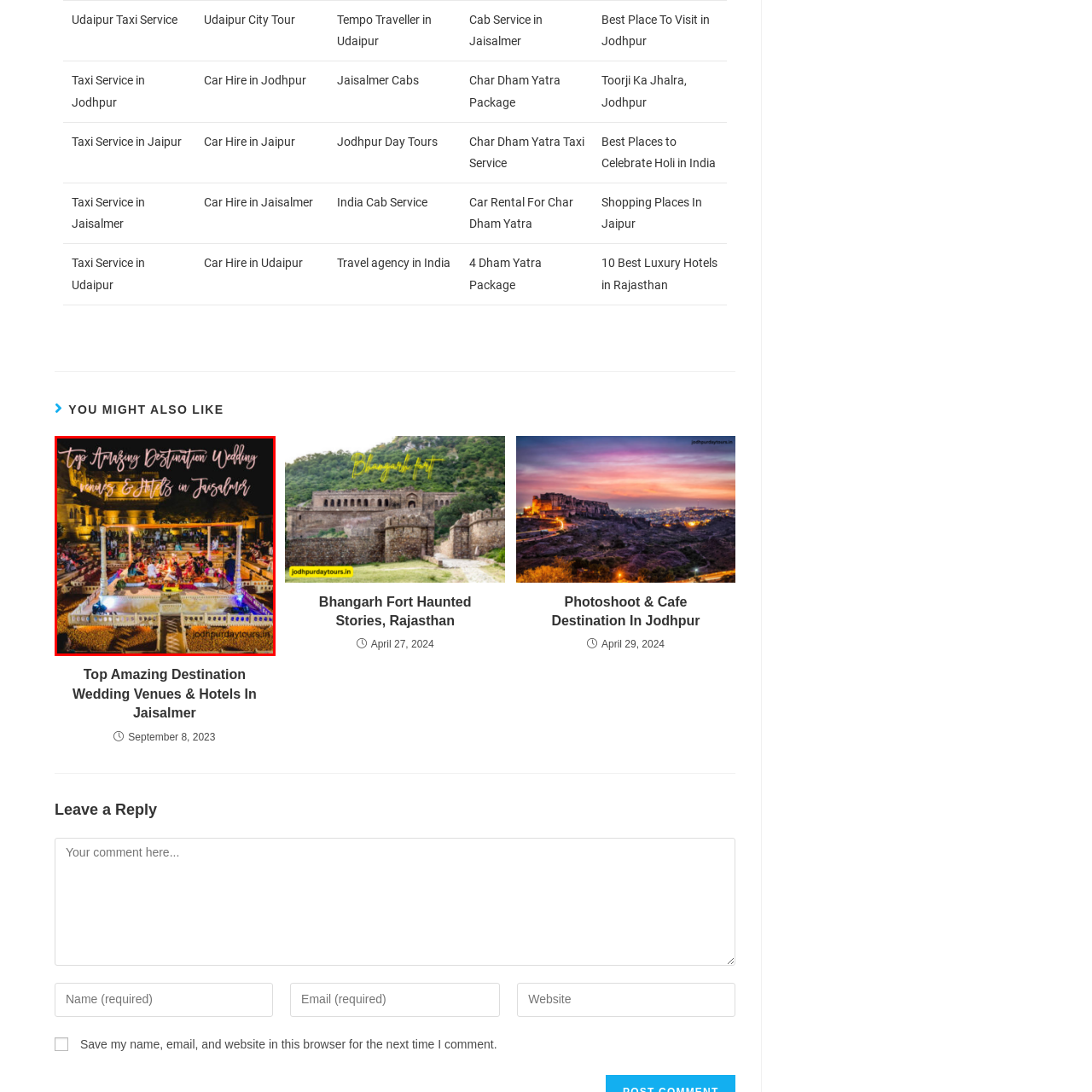What is the occasion being celebrated in the image?  
Focus on the image bordered by the red line and provide a detailed answer that is thoroughly based on the image's contents.

The image depicts a joyful gathering with a lavishly decorated mandap, which is a traditional Indian wedding structure. The caption also mentions 'dream weddings' and 'special day', further confirming that the occasion being celebrated is a wedding.